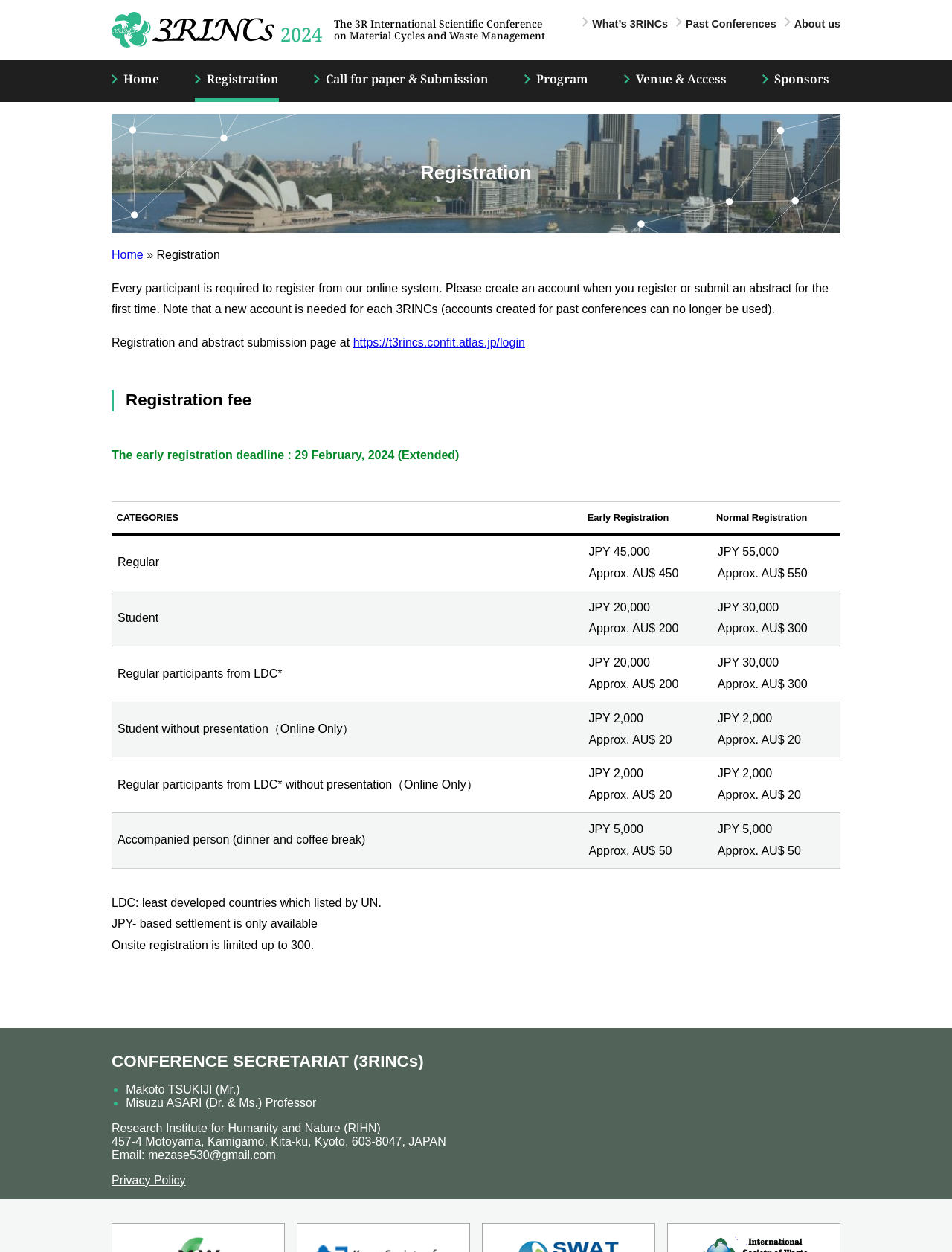Please provide a comprehensive answer to the question below using the information from the image: Who is the conference secretariat?

The conference secretariat is listed under the 'CONFERENCE SECRETARIAT (3RINCs)' section, which mentions Makoto TSUKIJI (Mr.) as one of the contacts.